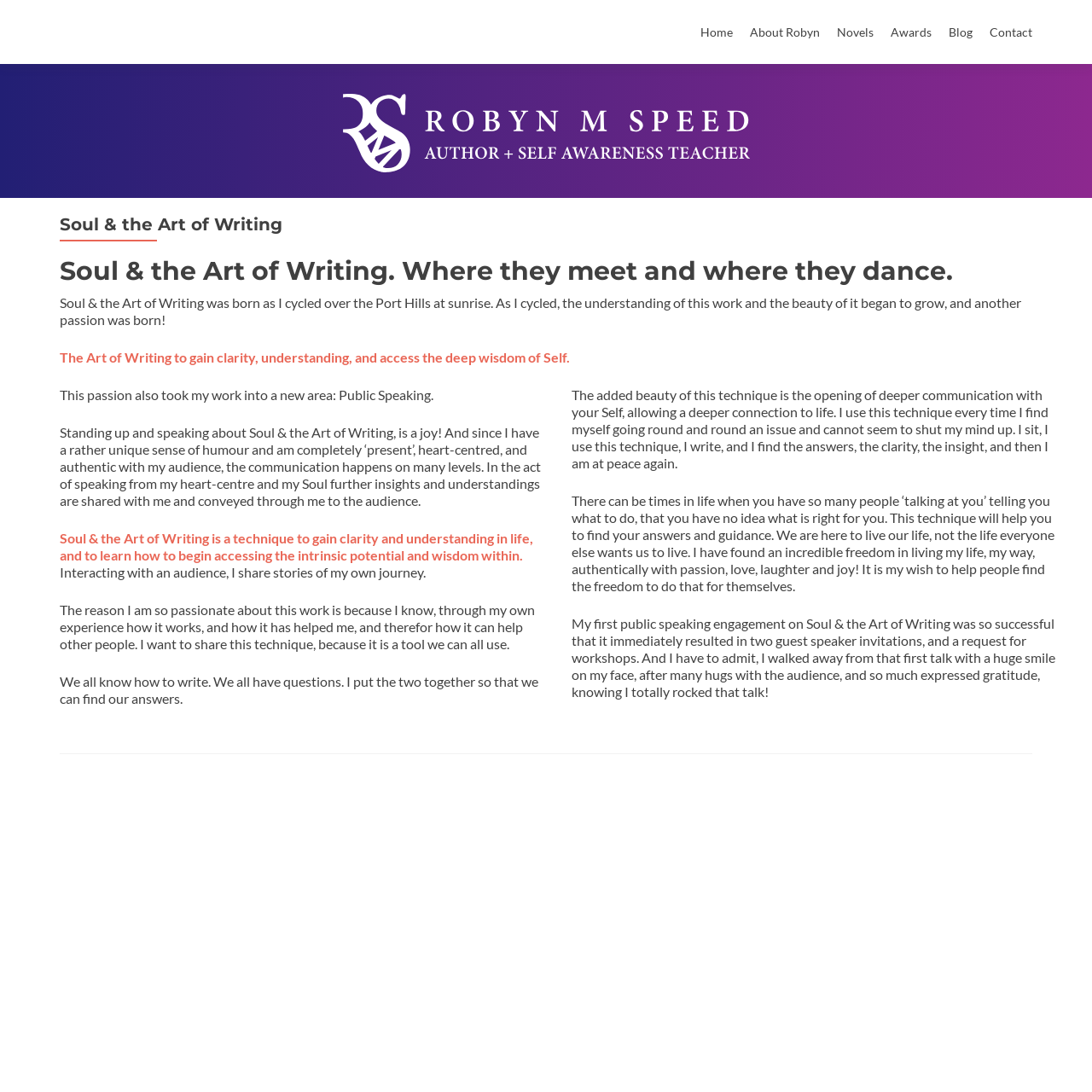With reference to the image, please provide a detailed answer to the following question: How many navigation links are there?

There are 6 navigation links: 'Home', 'About Robyn', 'Novels', 'Awards', 'Blog', and 'Contact'. These links are located at the top of the webpage and provide access to different sections of the website.